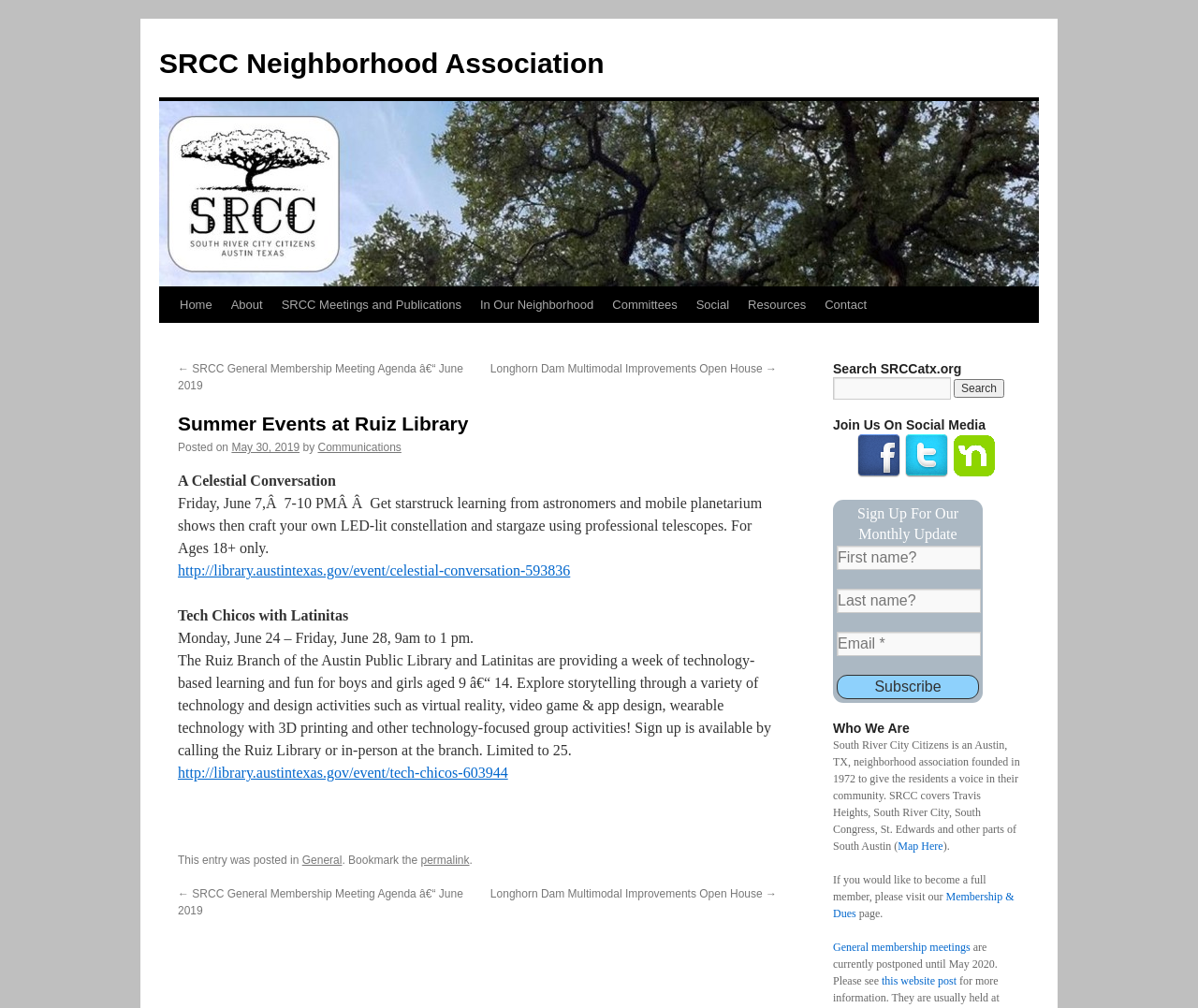Based on the image, provide a detailed and complete answer to the question: 
How can I sign up for the monthly update?

I found the 'Sign Up For Our Monthly Update' section on the webpage, which has a form with fields for first name, last name, and email, and a 'Subscribe' button, so the answer is to fill out the form.